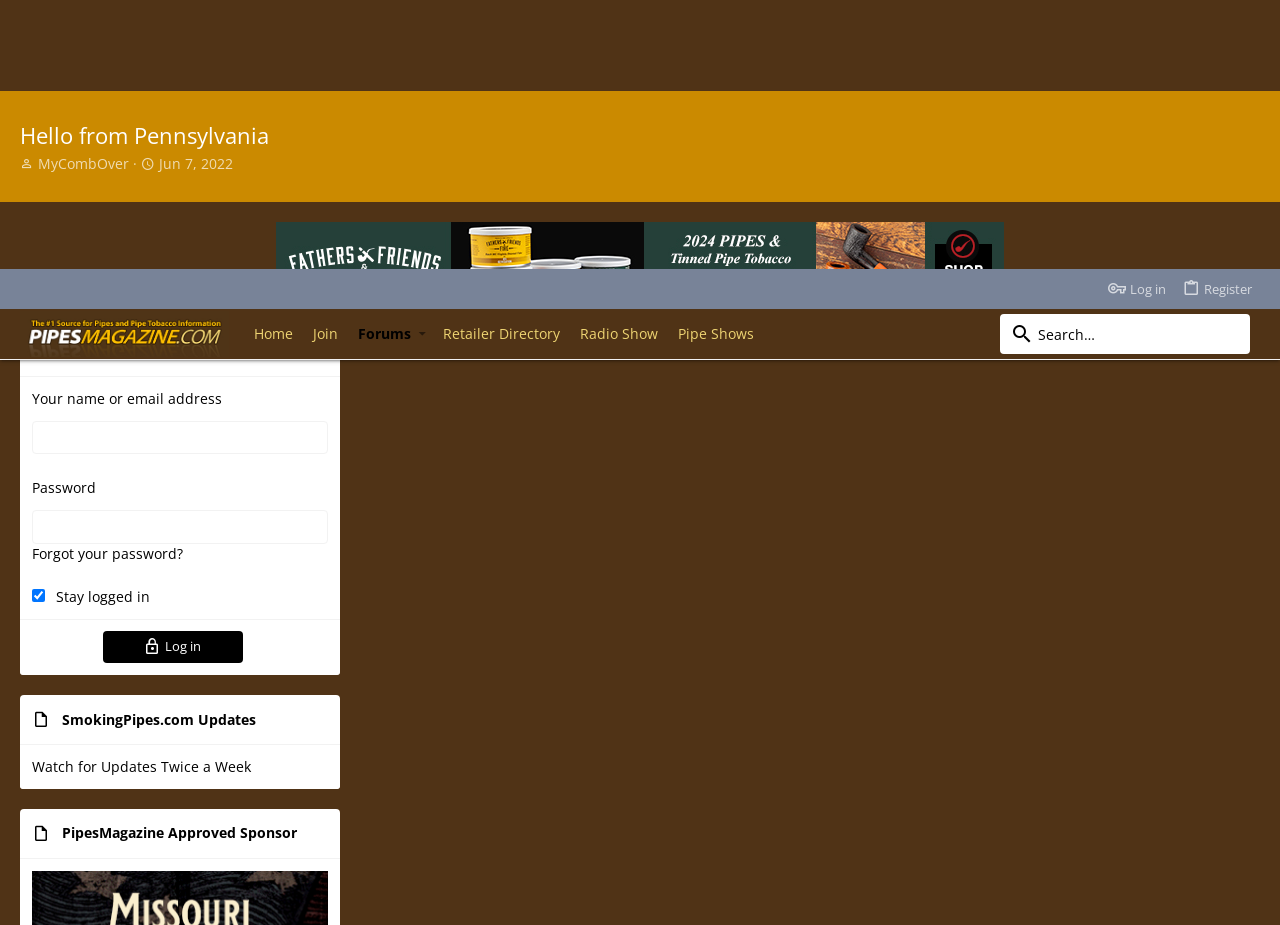Locate the bounding box of the user interface element based on this description: "More".

None